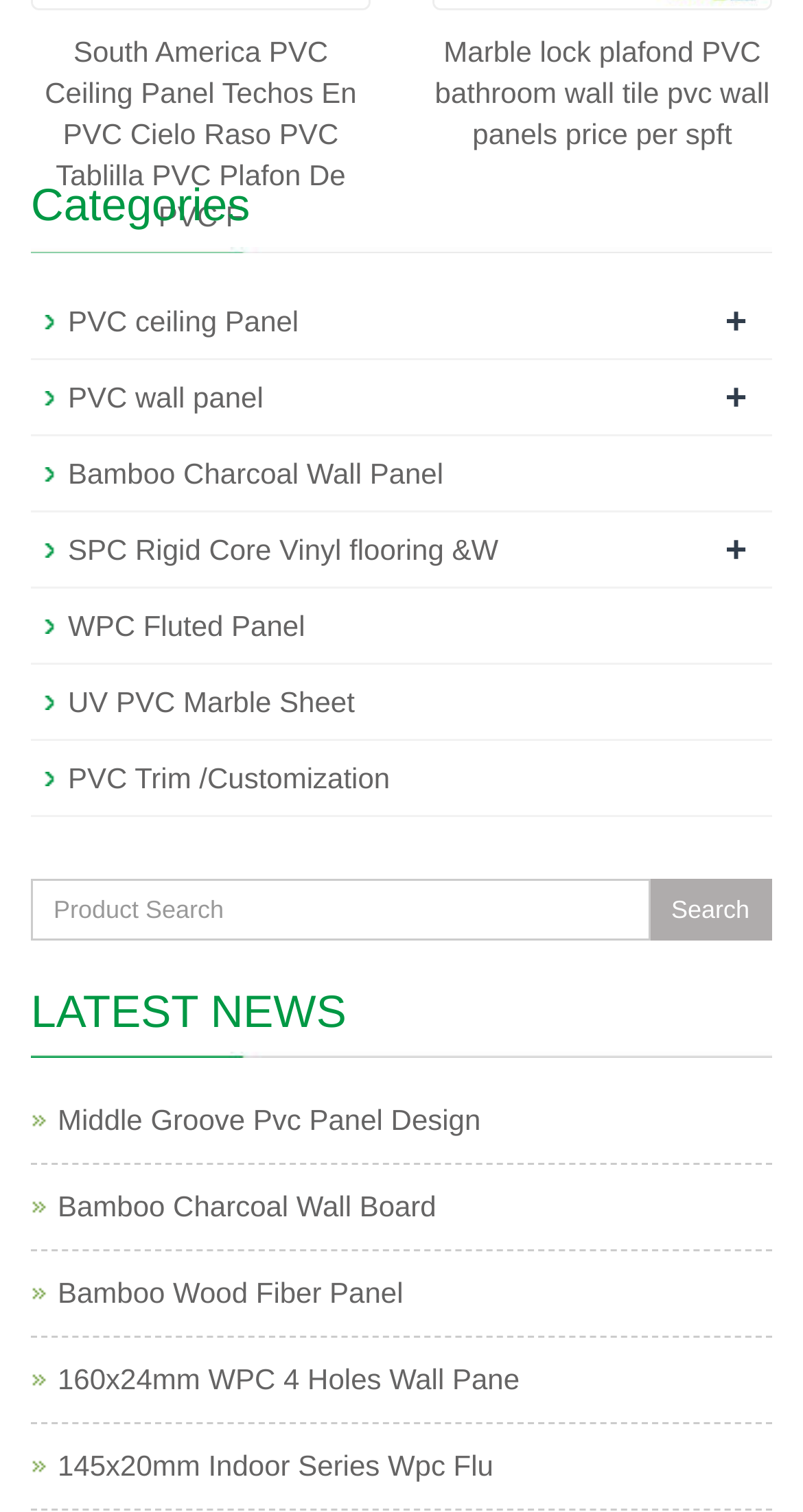Find the bounding box coordinates of the element I should click to carry out the following instruction: "View PVC ceiling Panel category".

[0.085, 0.201, 0.372, 0.223]